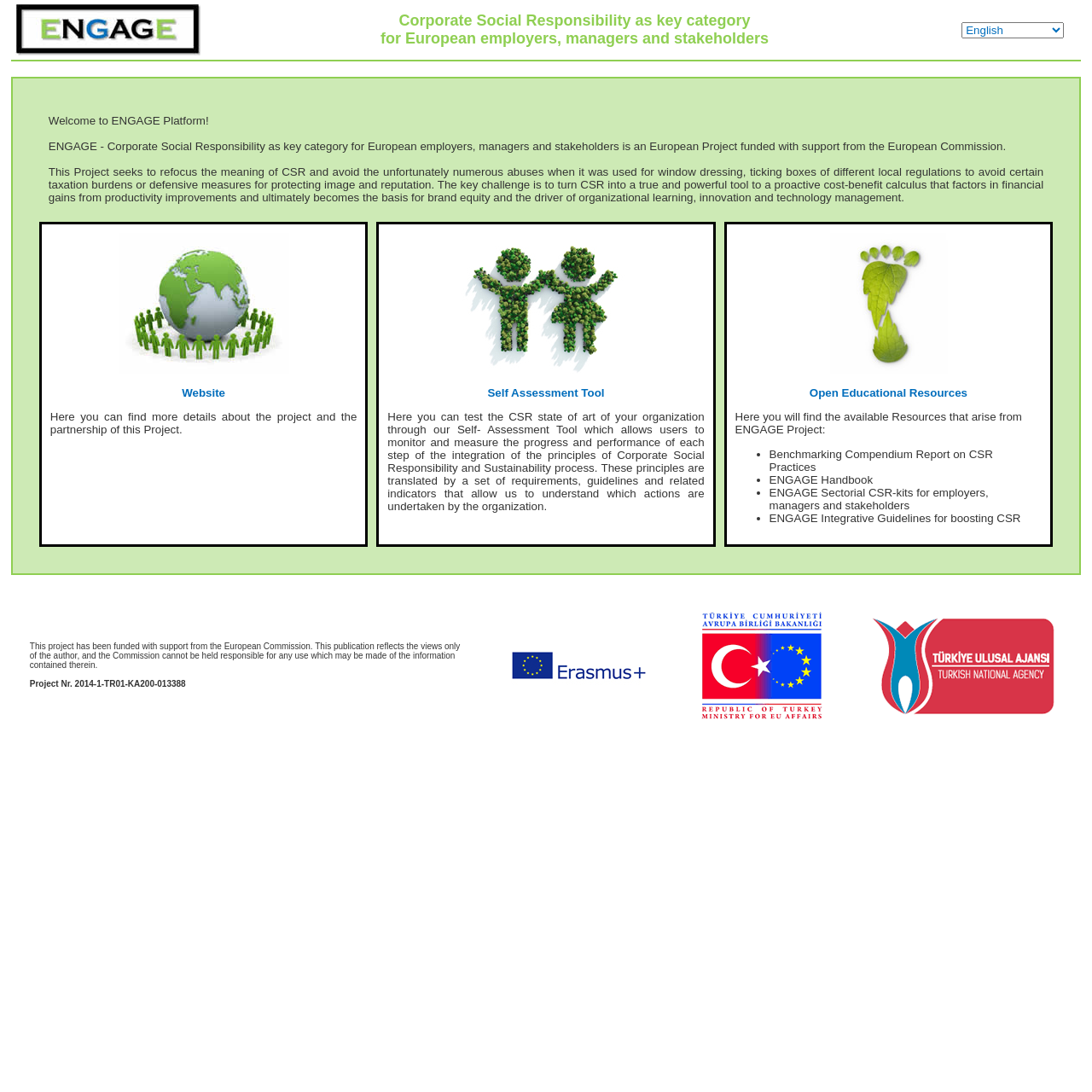What is the purpose of the Self Assessment Tool?
Please ensure your answer is as detailed and informative as possible.

The Self Assessment Tool is mentioned in the webpage as a way to test the CSR state of art of an organization. It allows users to monitor and measure the progress and performance of each step of the integration of the principles of Corporate Social Responsibility and Sustainability process.